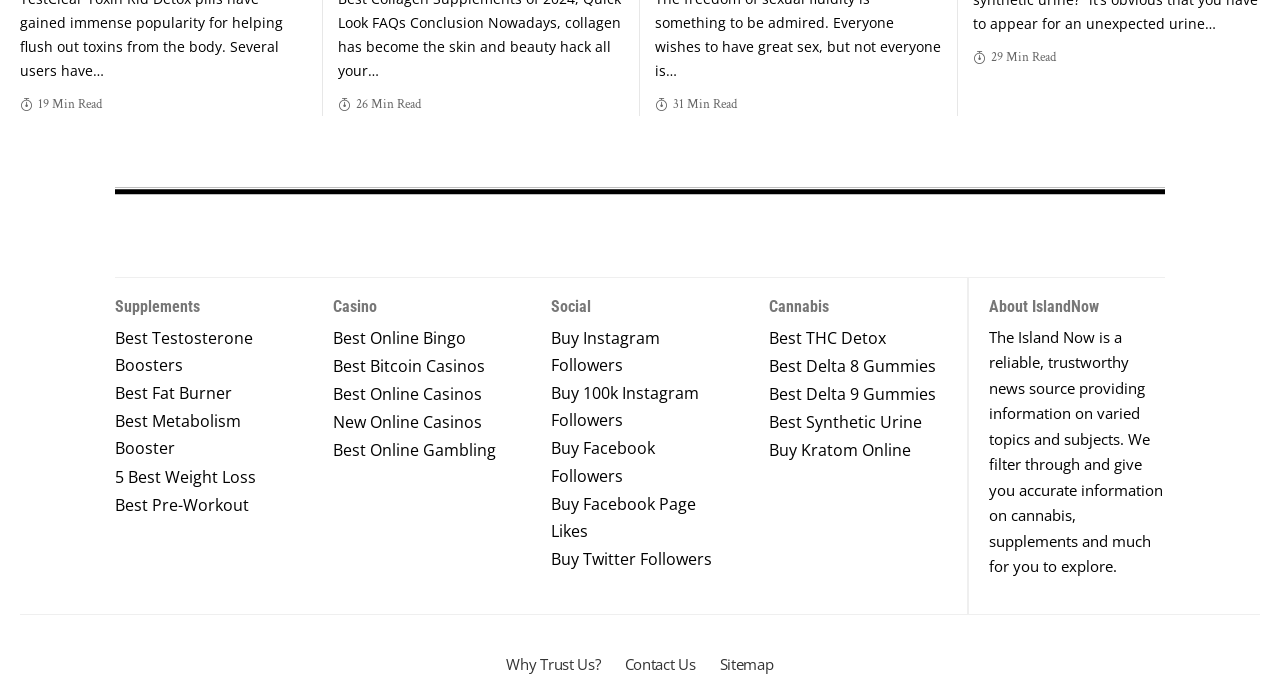Please identify the bounding box coordinates of the element on the webpage that should be clicked to follow this instruction: "Read about Best Testosterone Boosters". The bounding box coordinates should be given as four float numbers between 0 and 1, formatted as [left, top, right, bottom].

[0.09, 0.481, 0.229, 0.569]